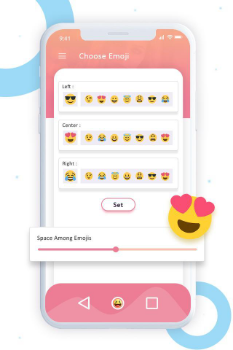Respond with a single word or phrase to the following question: What is the function of the 'Space Among Emojis' slider?

Adjust spacing between emojis